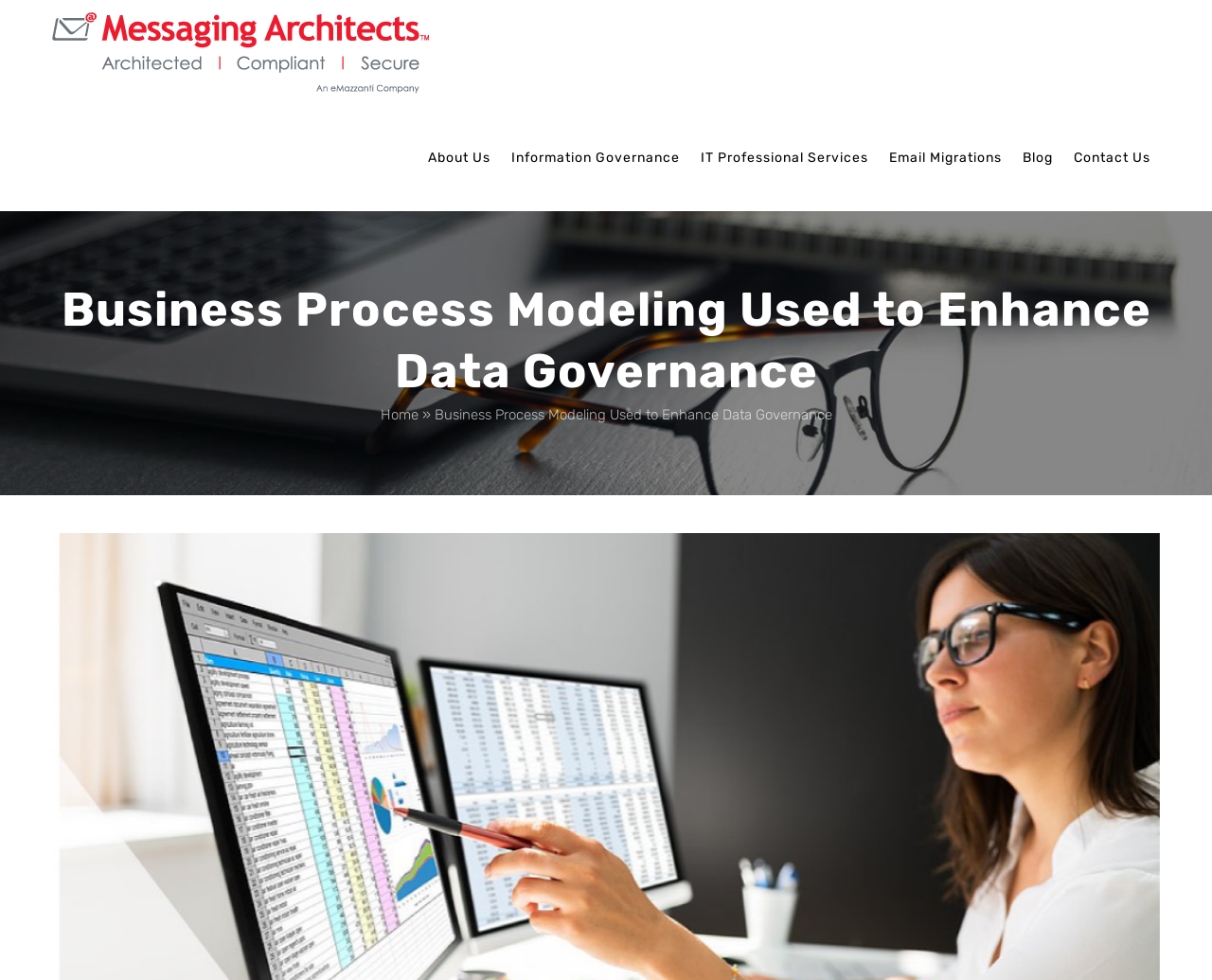Please determine the main heading text of this webpage.

Business Process Modeling Used to Enhance Data Governance